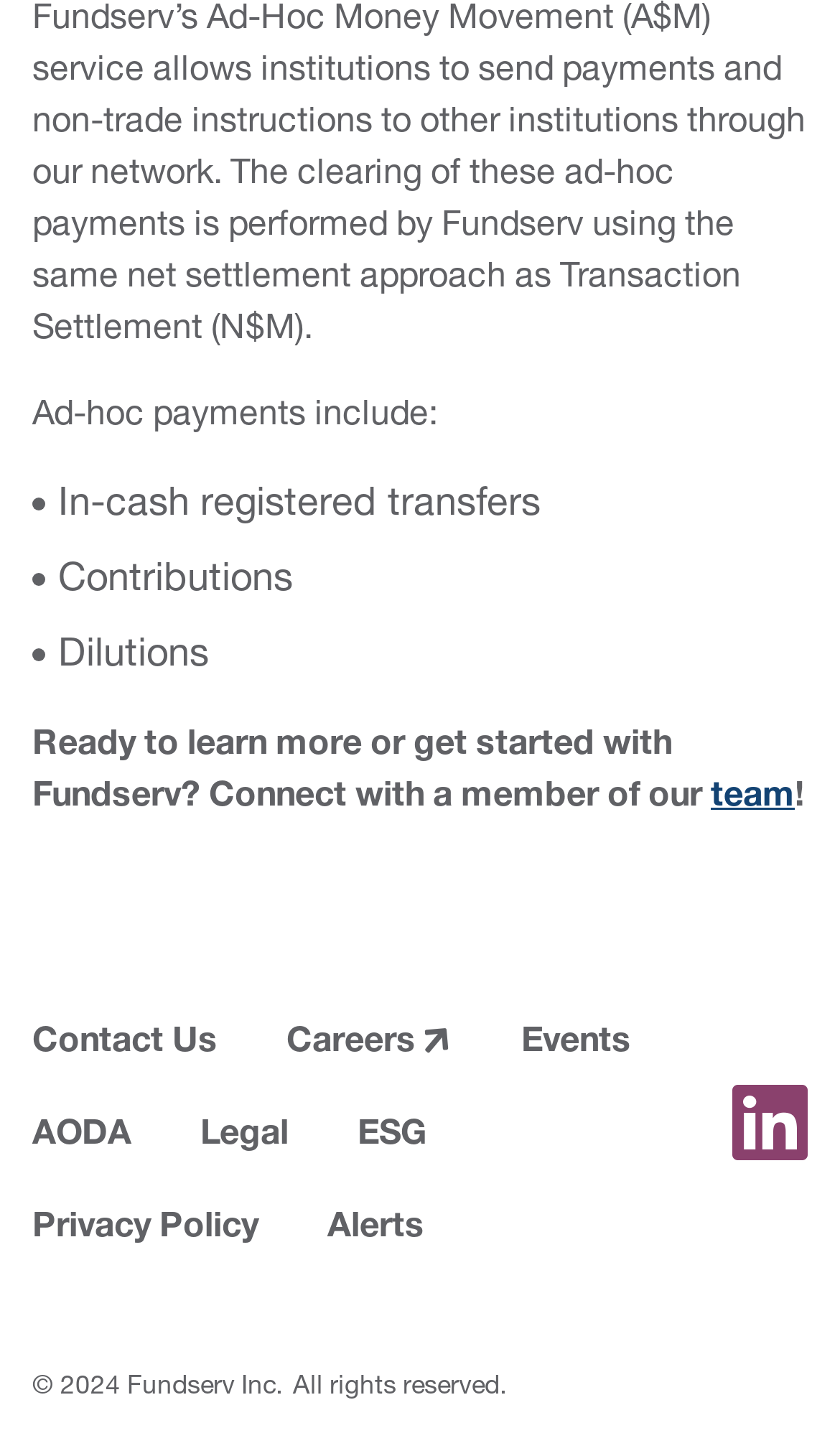What type of policy is mentioned in the footer menu?
Examine the image and give a concise answer in one word or a short phrase.

Privacy Policy